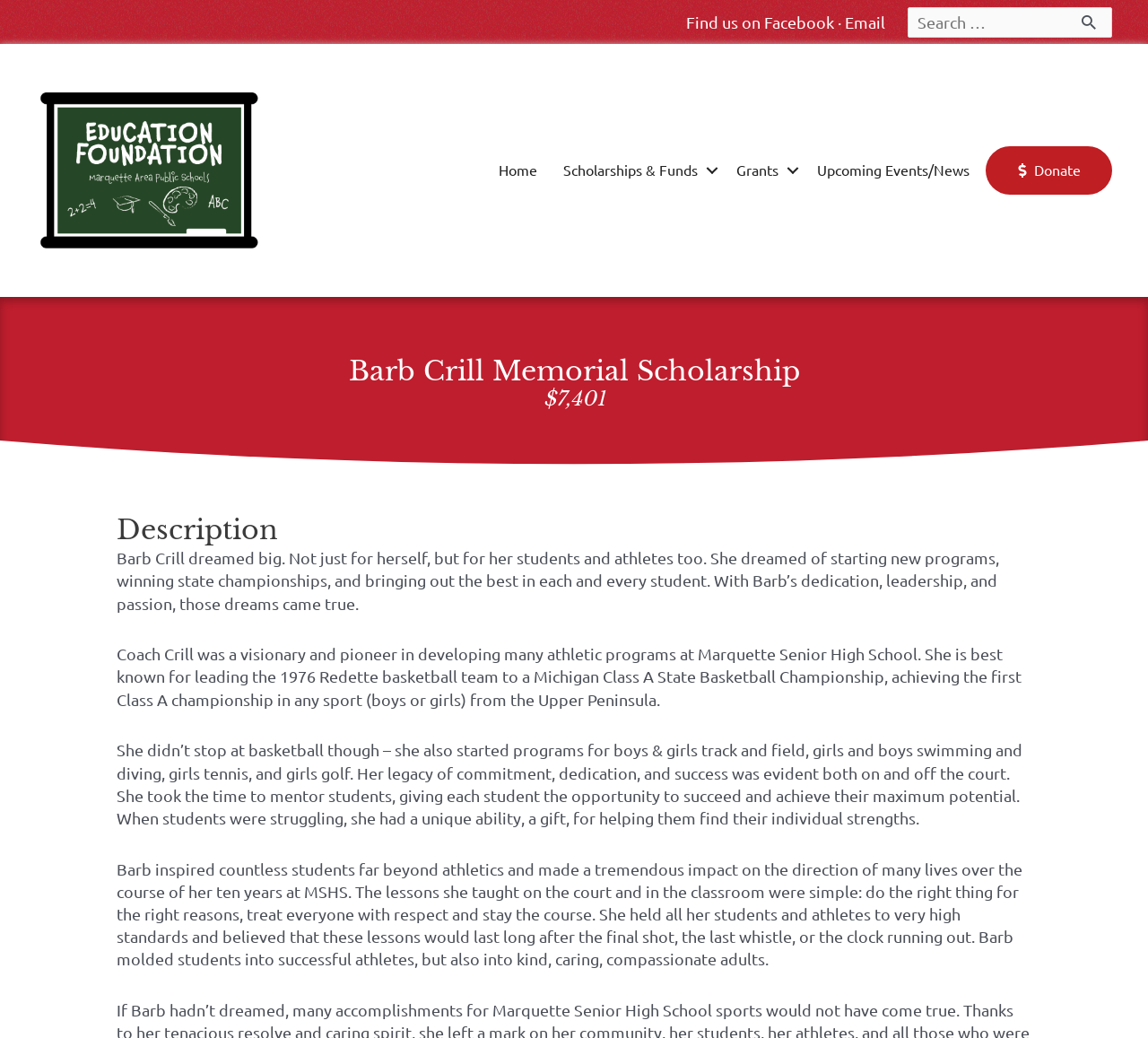Highlight the bounding box coordinates of the region I should click on to meet the following instruction: "View the 'Dollar Tree Accidents and Slip and Fall Injuries: What You Need to Know' article".

None